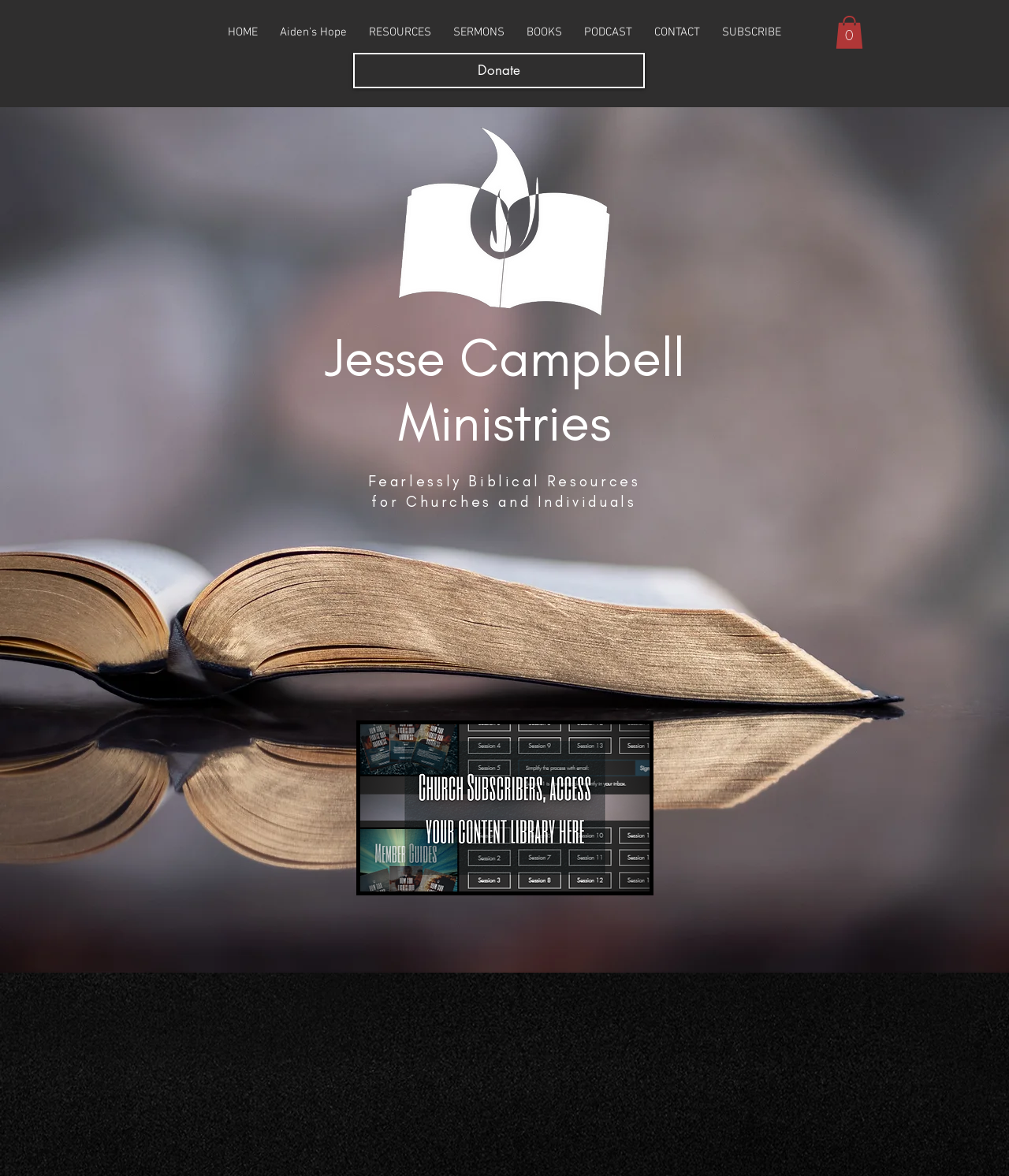Identify the bounding box coordinates for the element you need to click to achieve the following task: "access sermons". The coordinates must be four float values ranging from 0 to 1, formatted as [left, top, right, bottom].

[0.438, 0.02, 0.511, 0.036]